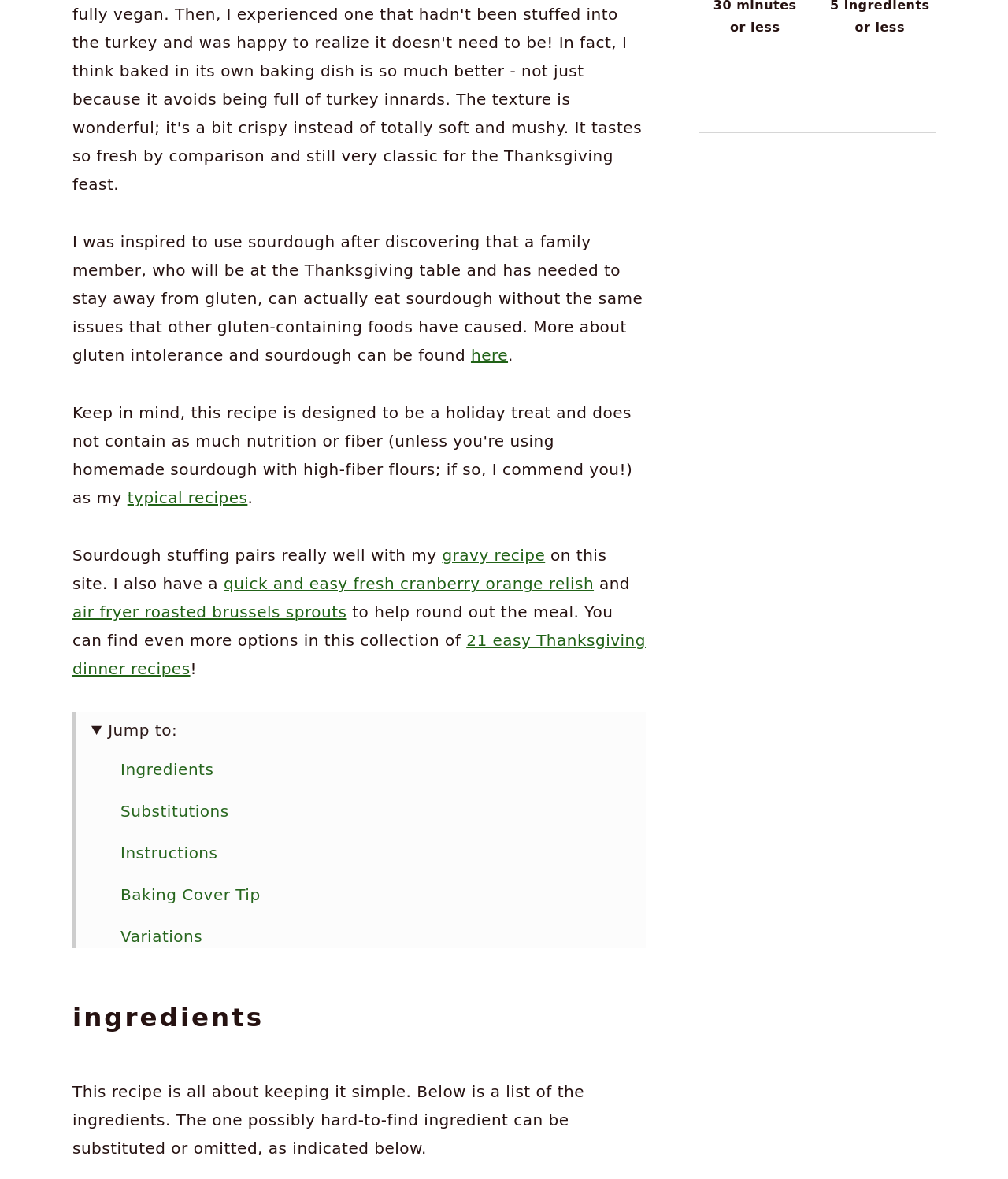Using the provided description Baking Cover Tip, find the bounding box coordinates for the UI element. Provide the coordinates in (top-left x, top-left y, bottom-right x, bottom-right y) format, ensuring all values are between 0 and 1.

[0.12, 0.751, 0.258, 0.767]